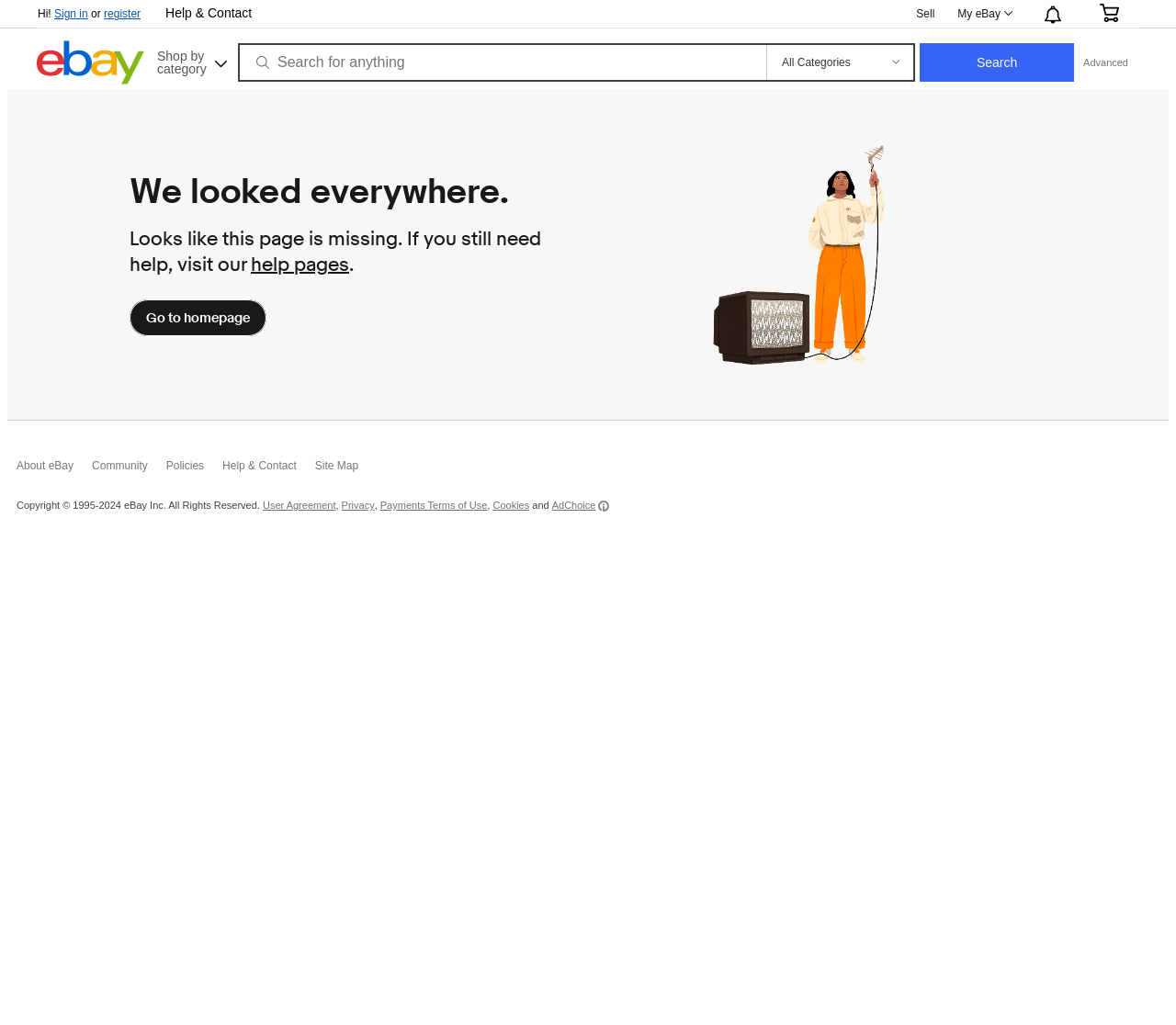What is the purpose of the search bar?
Based on the screenshot, provide a one-word or short-phrase response.

To search for items